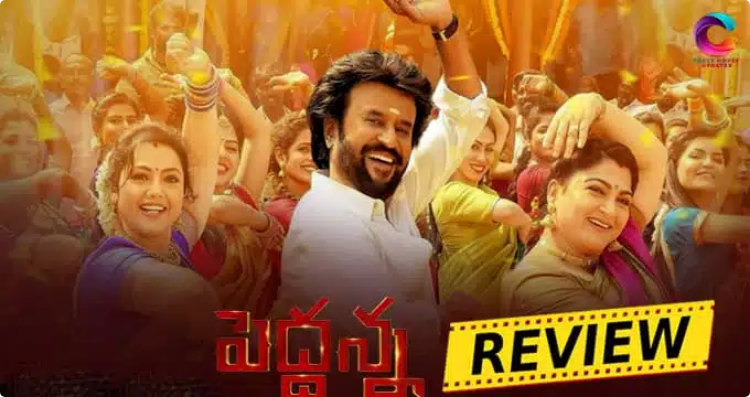Offer a detailed account of the various components present in the image.

The image portrays a vibrant promotional poster for the movie "Peddanna," featuring the iconic actor Rajinikanth, who is prominently placed in the foreground with a joyful expression. He is surrounded by an exuberant ensemble cast, depicting a celebratory dance scene that captures the film's lively essence. The poster is adorned with the film's title in Telugu, "పెద్దన్న," complemented by the word "REVIEW" highlighted in a bold, eye-catching yellow font, indicating that this image is likely associated with a review or rating of the movie. The background is richly colored, adding to the festive atmosphere of the piece, which aims to engage viewers and generate interest in the film.